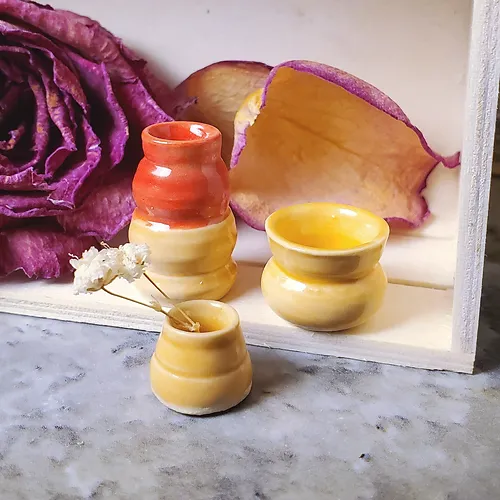What is the material of the three pots?
Observe the image and answer the question with a one-word or short phrase response.

Ceramic